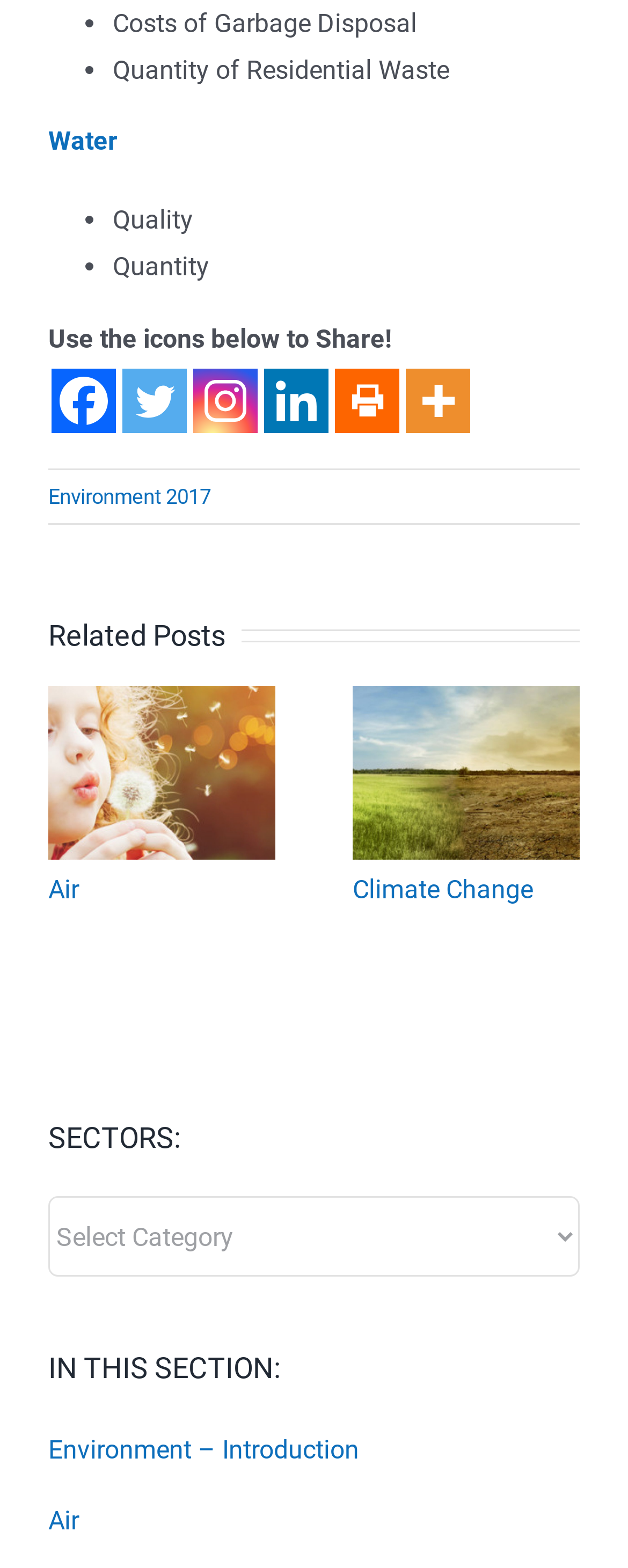What is the purpose of the icons below the 'Share!' text?
Using the image, provide a concise answer in one word or a short phrase.

To share on social media